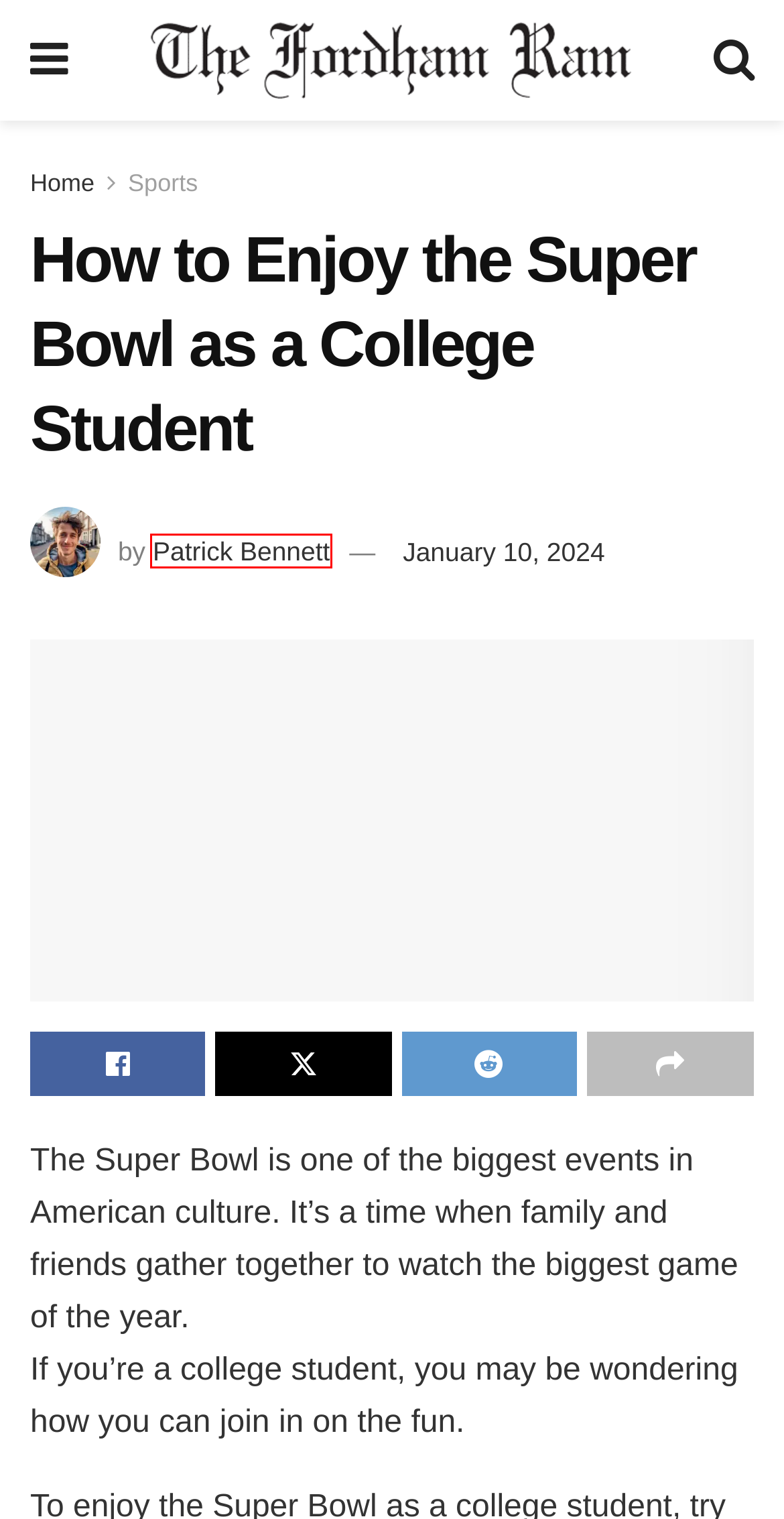Assess the screenshot of a webpage with a red bounding box and determine which webpage description most accurately matches the new page after clicking the element within the red box. Here are the options:
A. Fashion Archives - The Fordham Ram
B. Letters To The Editor Archives - The Fordham Ram
C. The Fordham Ram
D. Patrick Bennett, Author at The Fordham Ram
E. Editor’s Pick Archives - The Fordham Ram
F. Sports Archives - The Fordham Ram
G. FTC Disclosure - The Fordham Ram
H. Football Archives - The Fordham Ram

D